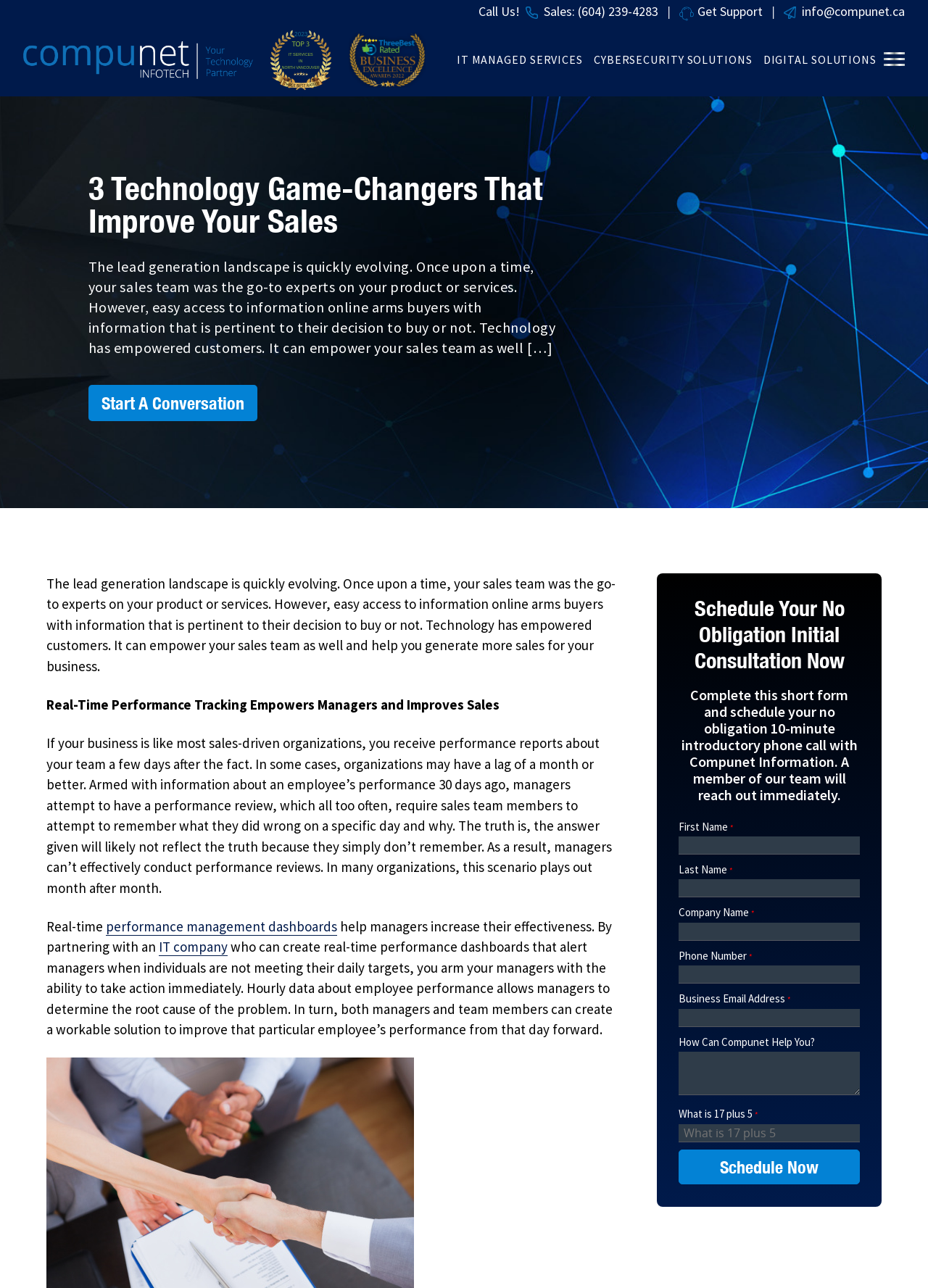Please give a succinct answer to the question in one word or phrase:
What is the purpose of the form at the bottom of the page?

Schedule a consultation